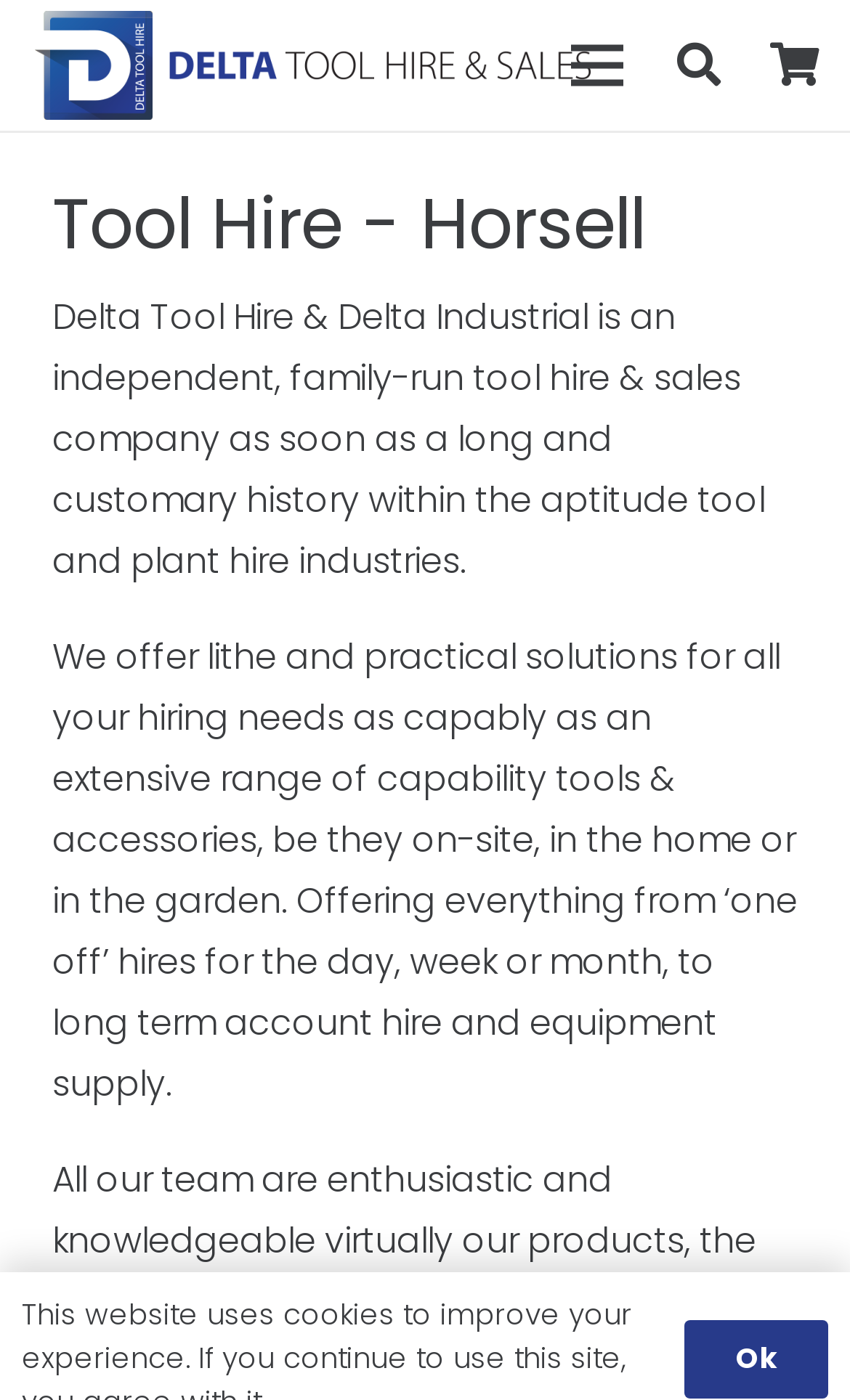Analyze and describe the webpage in a detailed narrative.

The webpage is about Delta Tool Hire & Sales, a family-run tool hire and sales company. At the top left, there is a link to "Delta Tool Hire - Croydon Tool Hire" accompanied by an image. To the right of this link, there is a "Menu" link, followed by a "Search" button and a "Basket" link. 

Below these top navigation elements, there is a heading that reads "Tool Hire - Horsell". Underneath this heading, there are two paragraphs of text that describe the company's history and services. The first paragraph explains that Delta Tool Hire & Delta Industrial is an independent company with a long history in the tool and plant hire industries. The second paragraph details the company's offerings, including a range of tools and accessories for various needs, with flexible hiring options.

At the bottom right of the page, there is an "Ok" button.